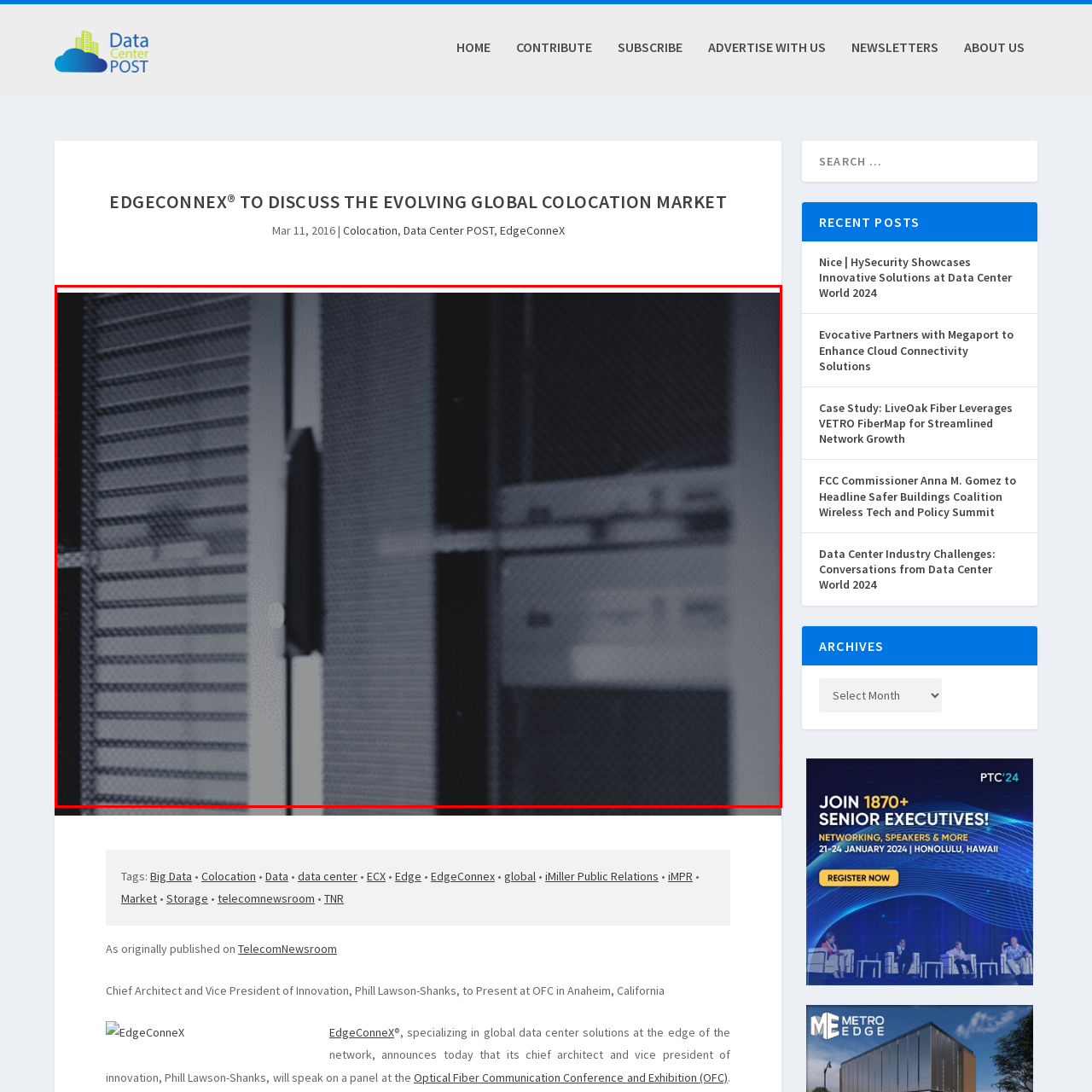Check the picture within the red bounding box and provide a brief answer using one word or phrase: What does the dark tone of the image represent?

High-tech infrastructure